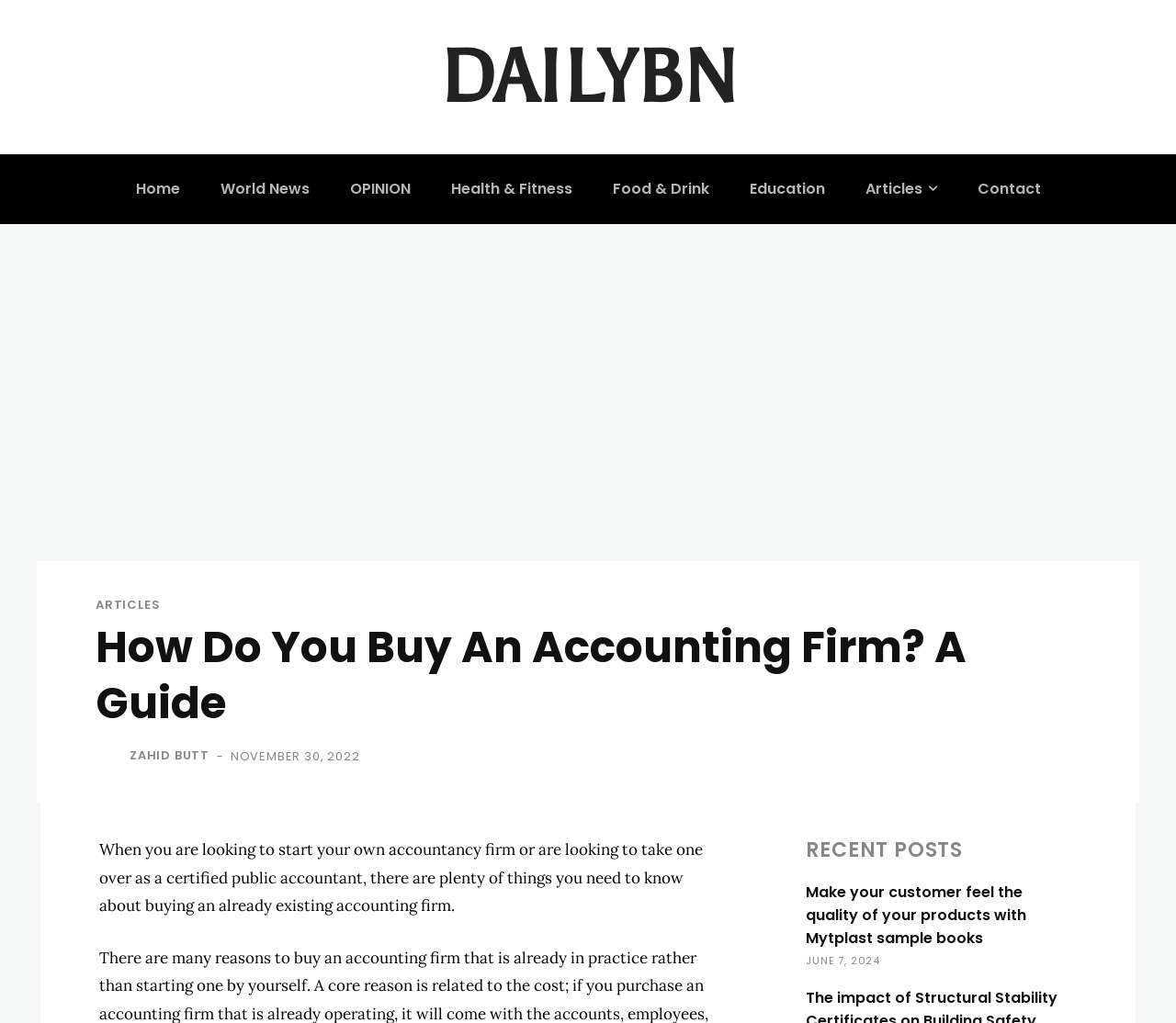Pinpoint the bounding box coordinates of the area that should be clicked to complete the following instruction: "read article by Zahid Butt". The coordinates must be given as four float numbers between 0 and 1, i.e., [left, top, right, bottom].

[0.081, 0.727, 0.108, 0.751]